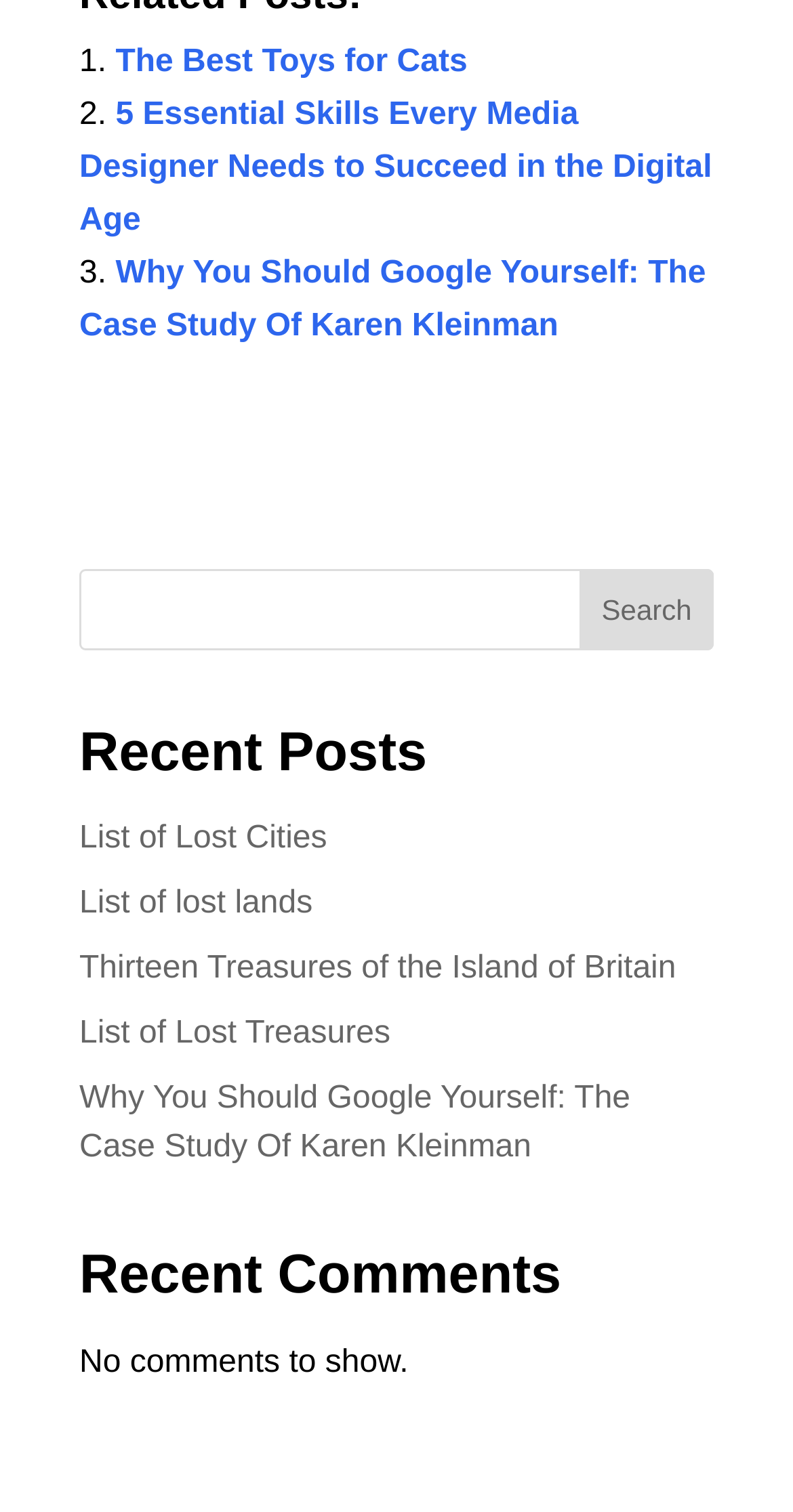Please determine the bounding box coordinates of the area that needs to be clicked to complete this task: 'Check 'Recent Comments''. The coordinates must be four float numbers between 0 and 1, formatted as [left, top, right, bottom].

[0.1, 0.815, 0.9, 0.883]